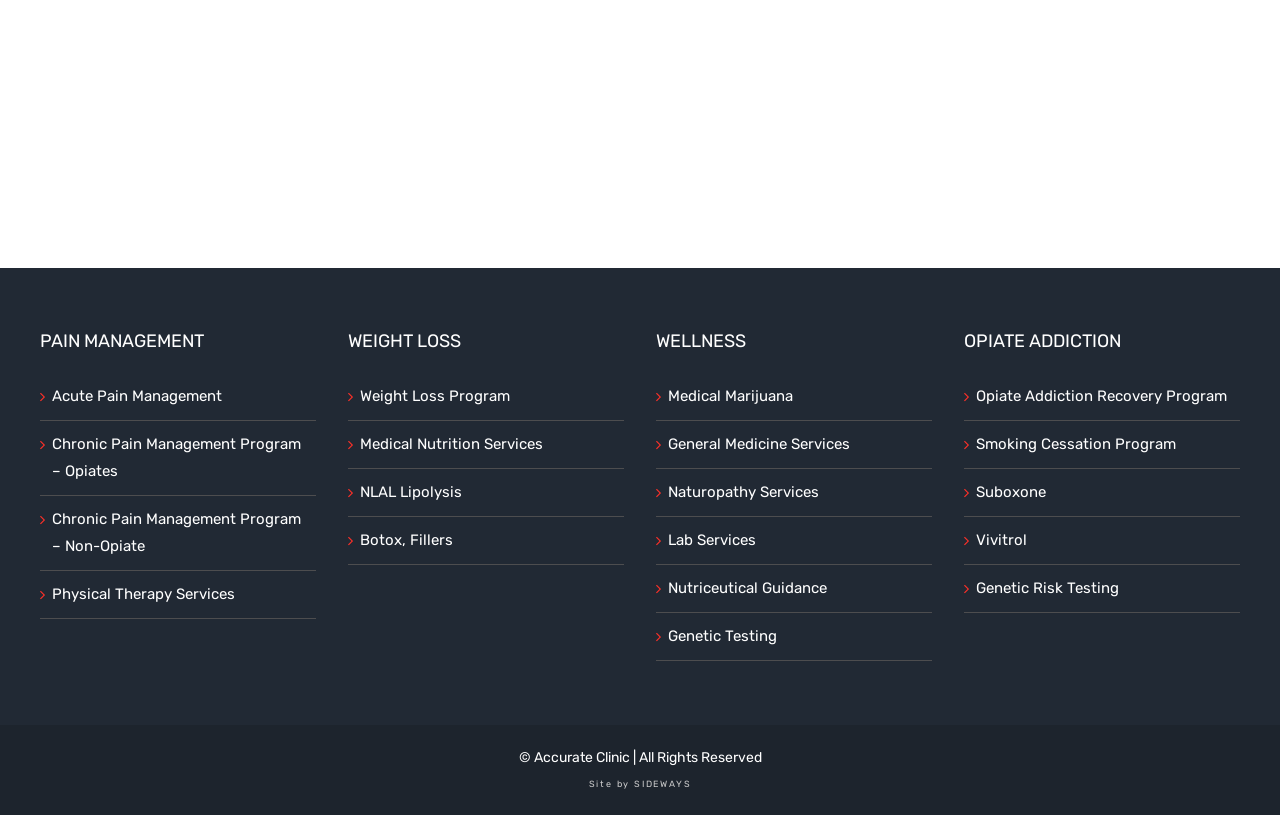Find the bounding box coordinates for the element described here: "Opiate Addiction Recovery Program".

[0.762, 0.47, 0.961, 0.503]